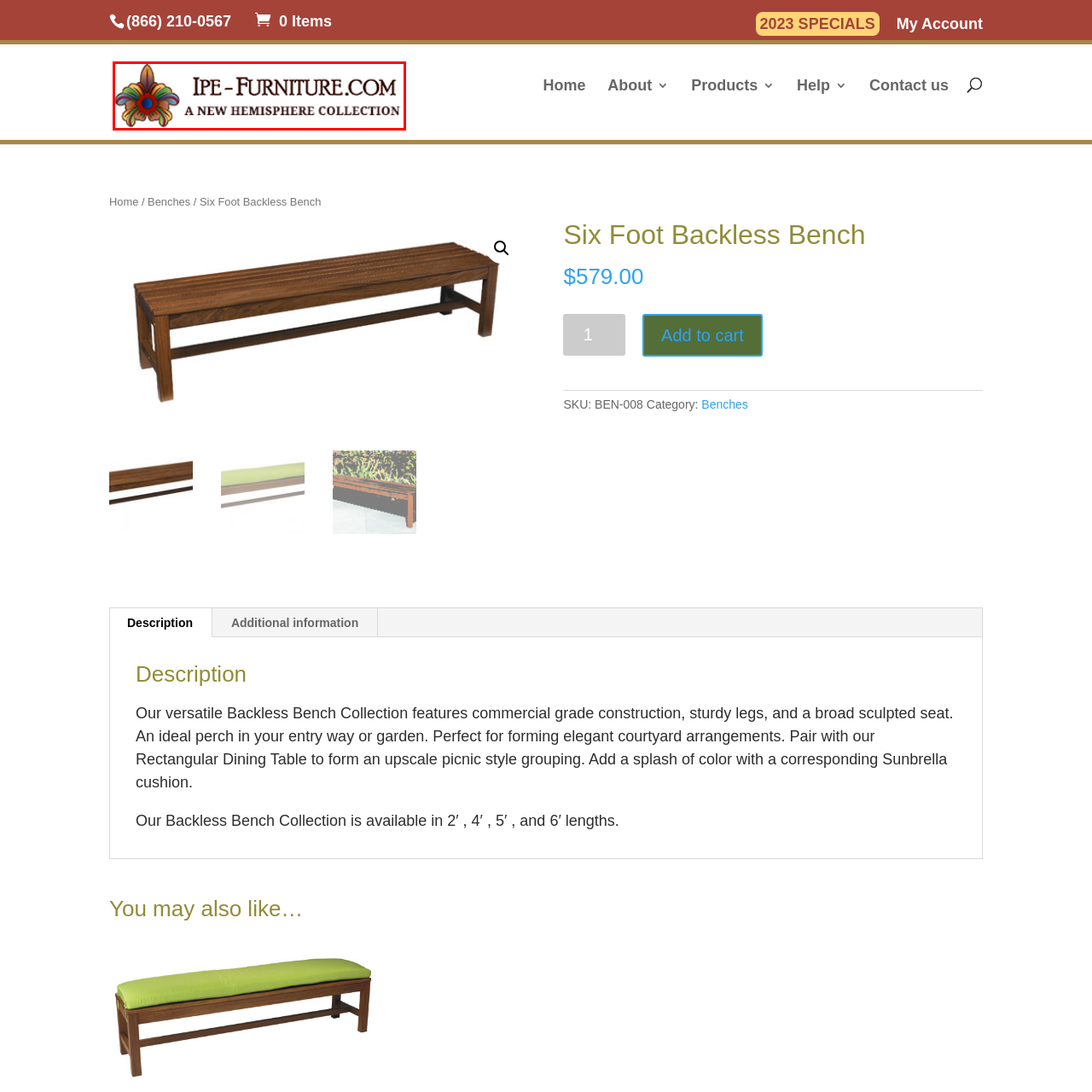Provide a thorough description of the scene captured within the red rectangle.

This image features the logo of Ipe Furniture, showcasing a vibrant and artistic design that reflects its aesthetic and brand identity. At the center, a colorful floral emblem, likely inspired by tropical themes, draws attention with its intricate details, suggesting a focus on natural beauty and craftsmanship. Above the emblem, the website name "IPE-FURNITURE.COM" is prominently displayed in rich brown lettering, while below, the tagline "A New Hemisphere Collection" hints at a curated selection of unique and stylish outdoor furniture items. The overall design conveys a commitment to quality and elegance, inviting customers to explore their offerings.